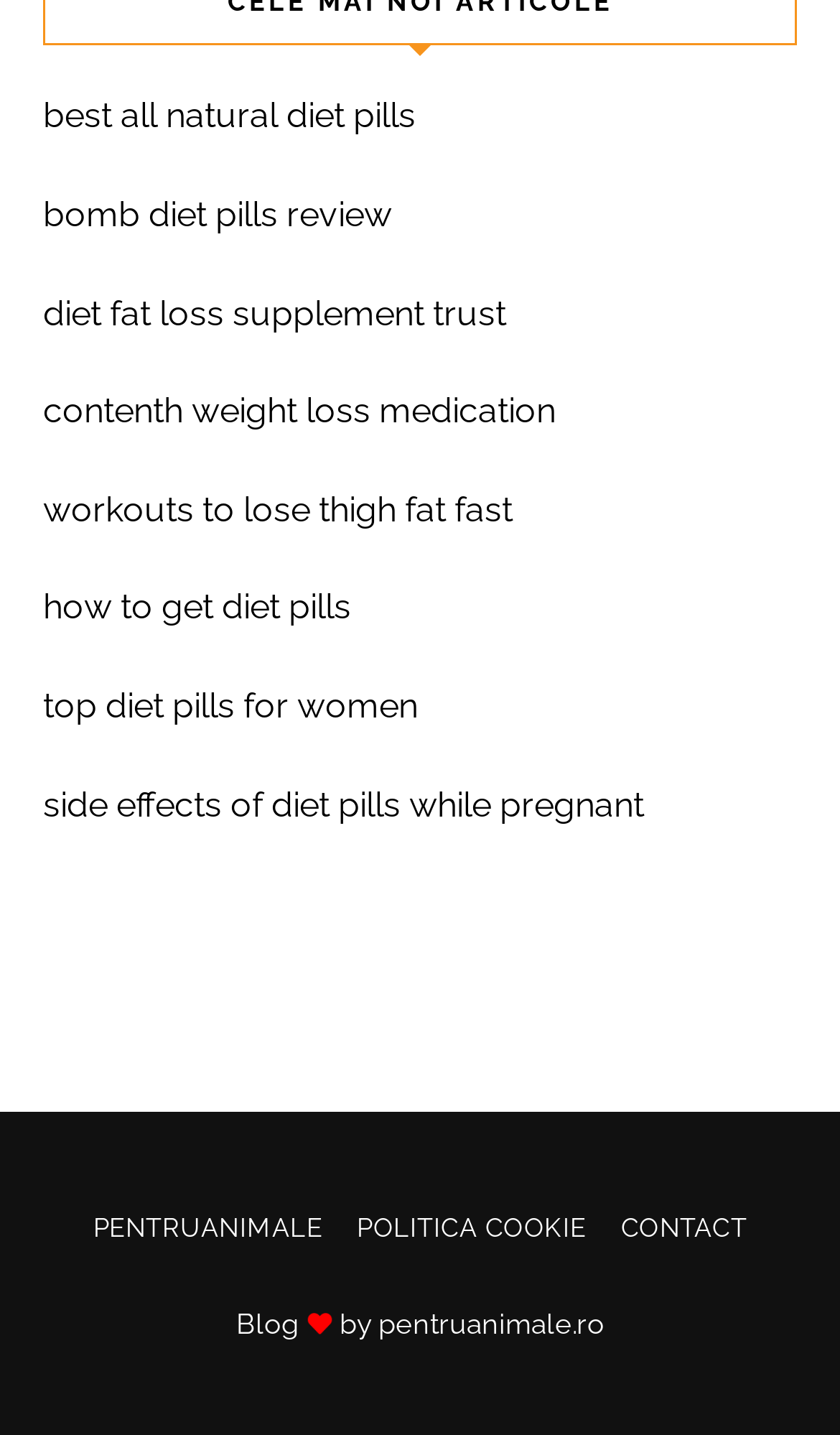Give the bounding box coordinates for the element described by: "bomb diet pills review".

[0.051, 0.135, 0.467, 0.164]